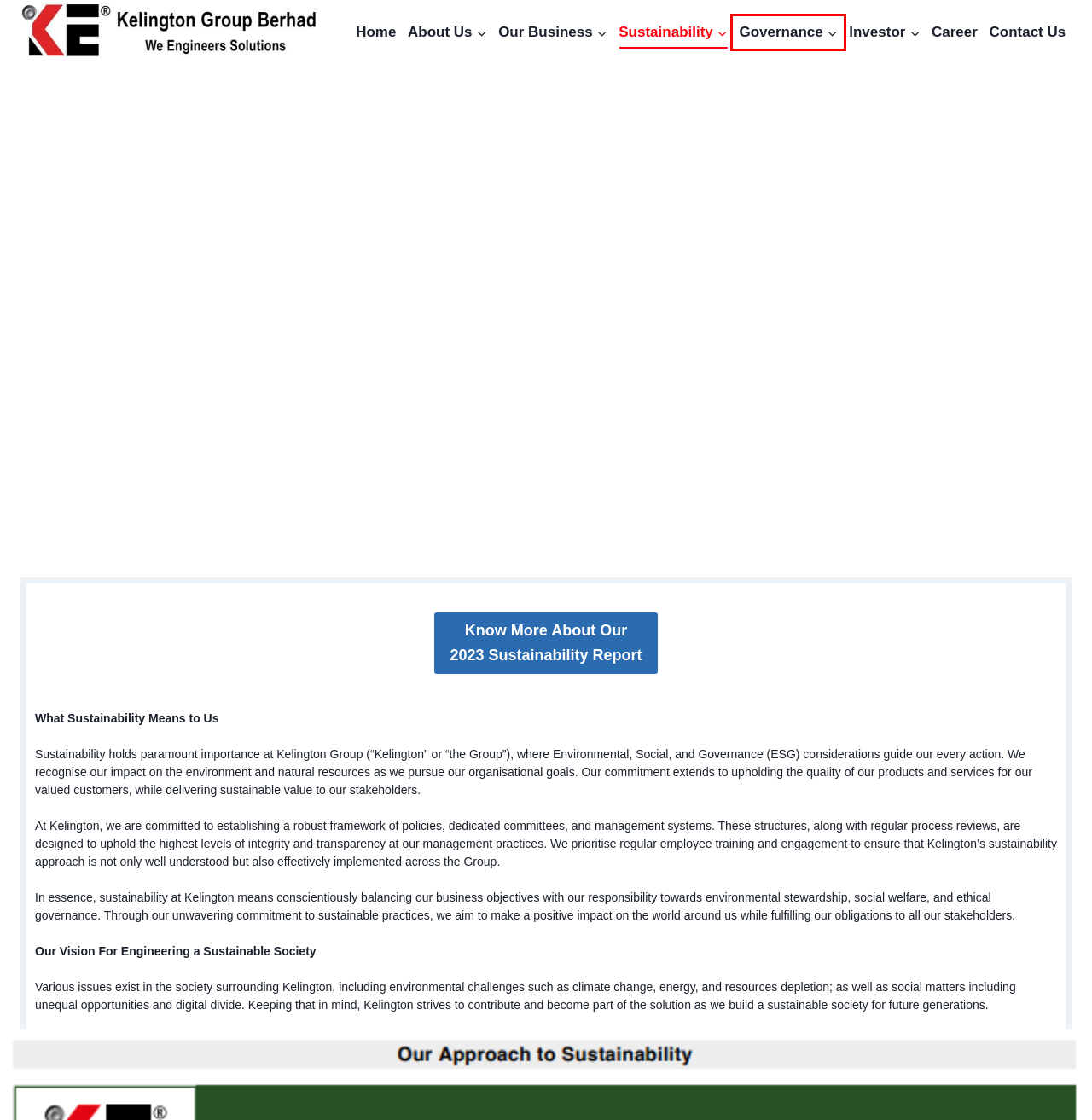Look at the screenshot of a webpage, where a red bounding box highlights an element. Select the best description that matches the new webpage after clicking the highlighted element. Here are the candidates:
A. Career
B. About Us
C. Governance
D. Care for Society
E. Care for People
F. Care for Business
G. Investor
H. Our Business

C